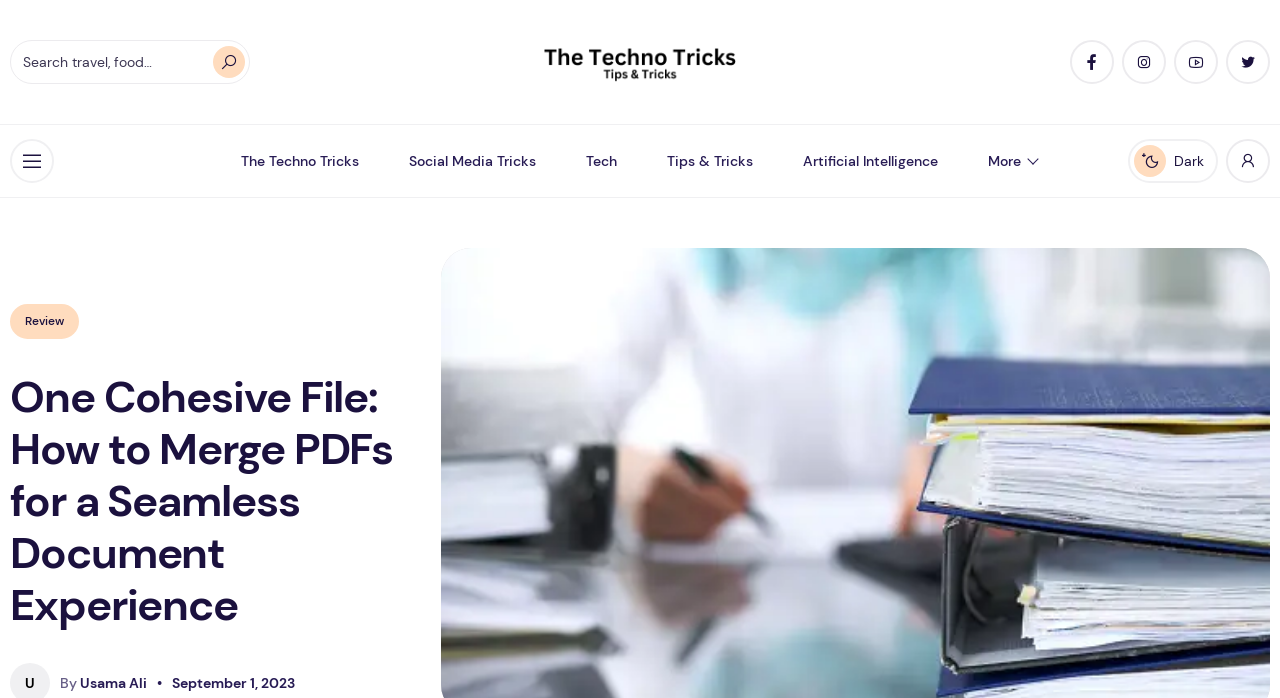Identify the bounding box coordinates for the region to click in order to carry out this instruction: "Search for something". Provide the coordinates using four float numbers between 0 and 1, formatted as [left, top, right, bottom].

[0.008, 0.057, 0.195, 0.12]